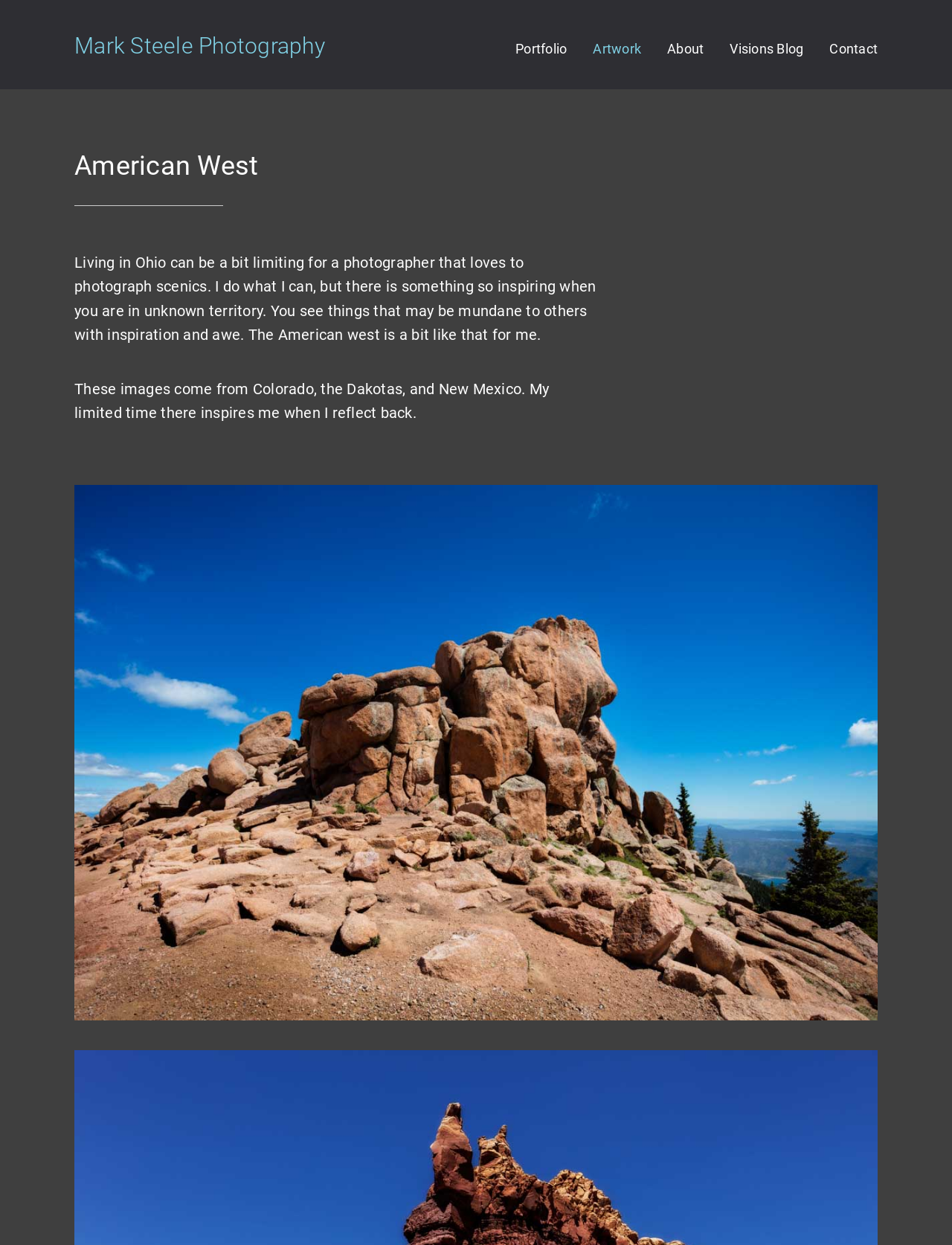Refer to the screenshot and answer the following question in detail:
Where are the images from?

The text 'These images come from Colorado, the Dakotas, and New Mexico.' provides the information about the locations where the images were taken.